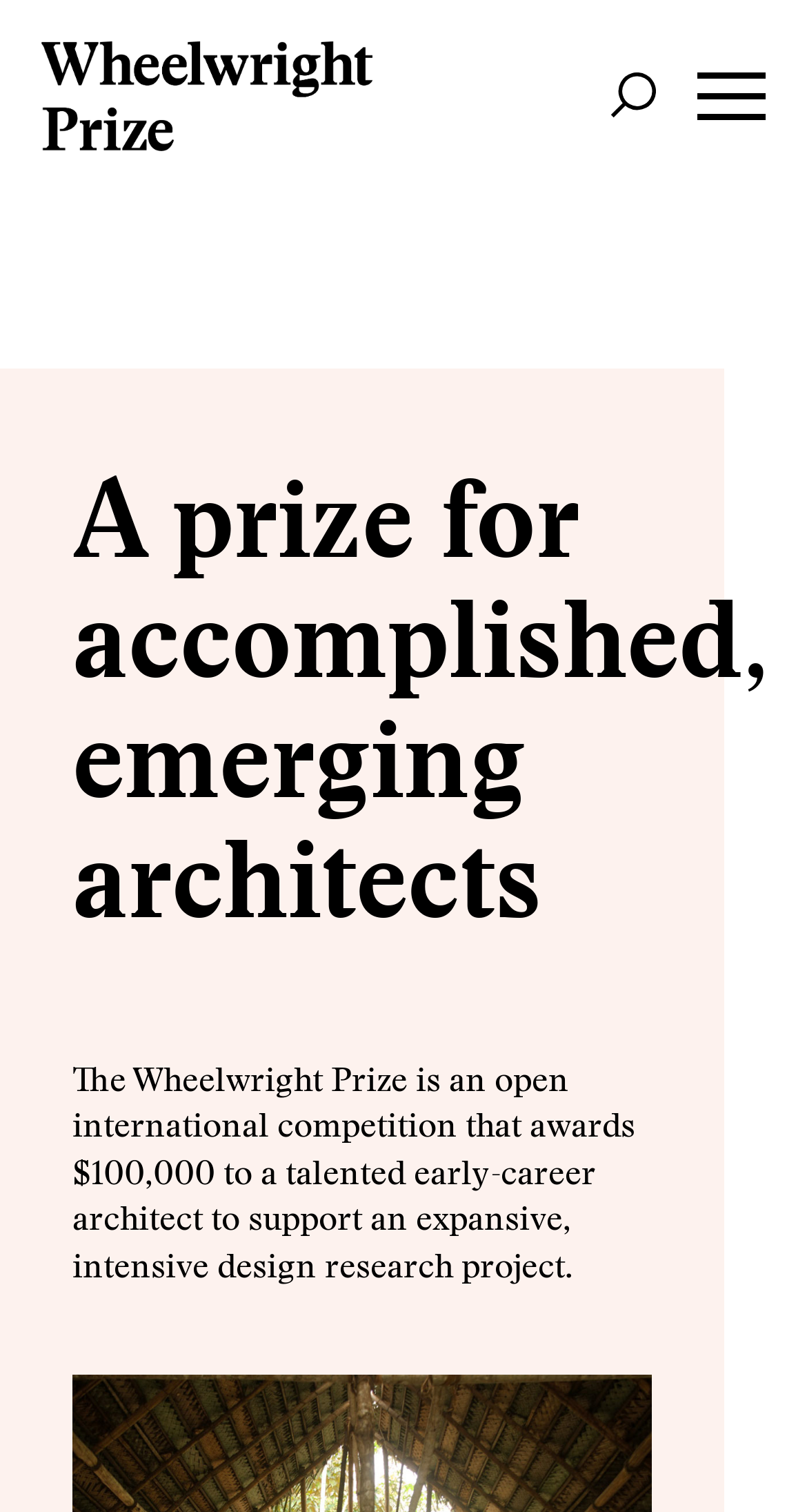Based on the element description alt="Wheelwright Prize logo", identify the bounding box of the UI element in the given webpage screenshot. The coordinates should be in the format (top-left x, top-left y, bottom-right x, bottom-right y) and must be between 0 and 1.

[0.051, 0.027, 0.462, 0.1]